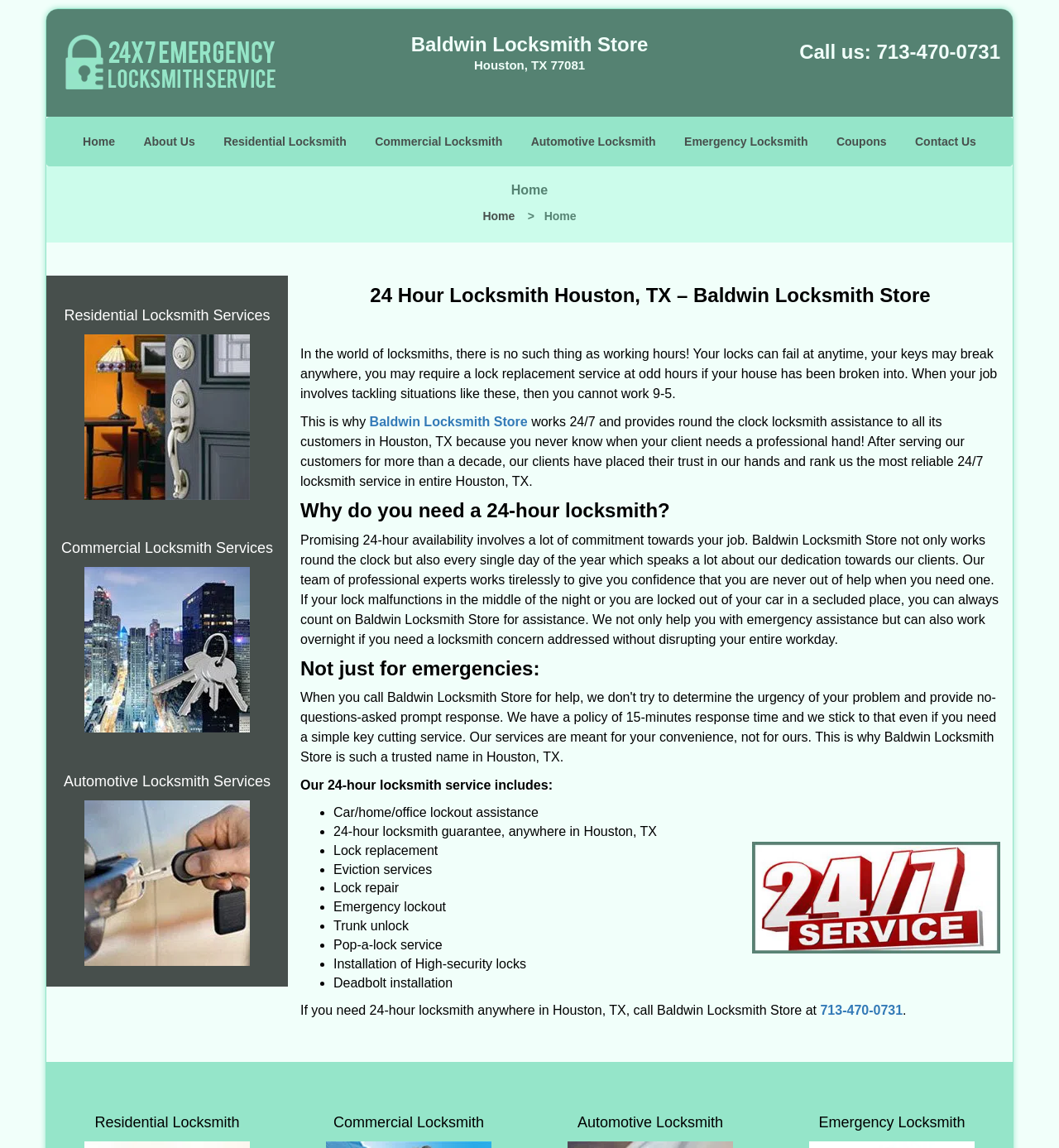Please mark the bounding box coordinates of the area that should be clicked to carry out the instruction: "Call the phone number".

[0.828, 0.035, 0.945, 0.055]